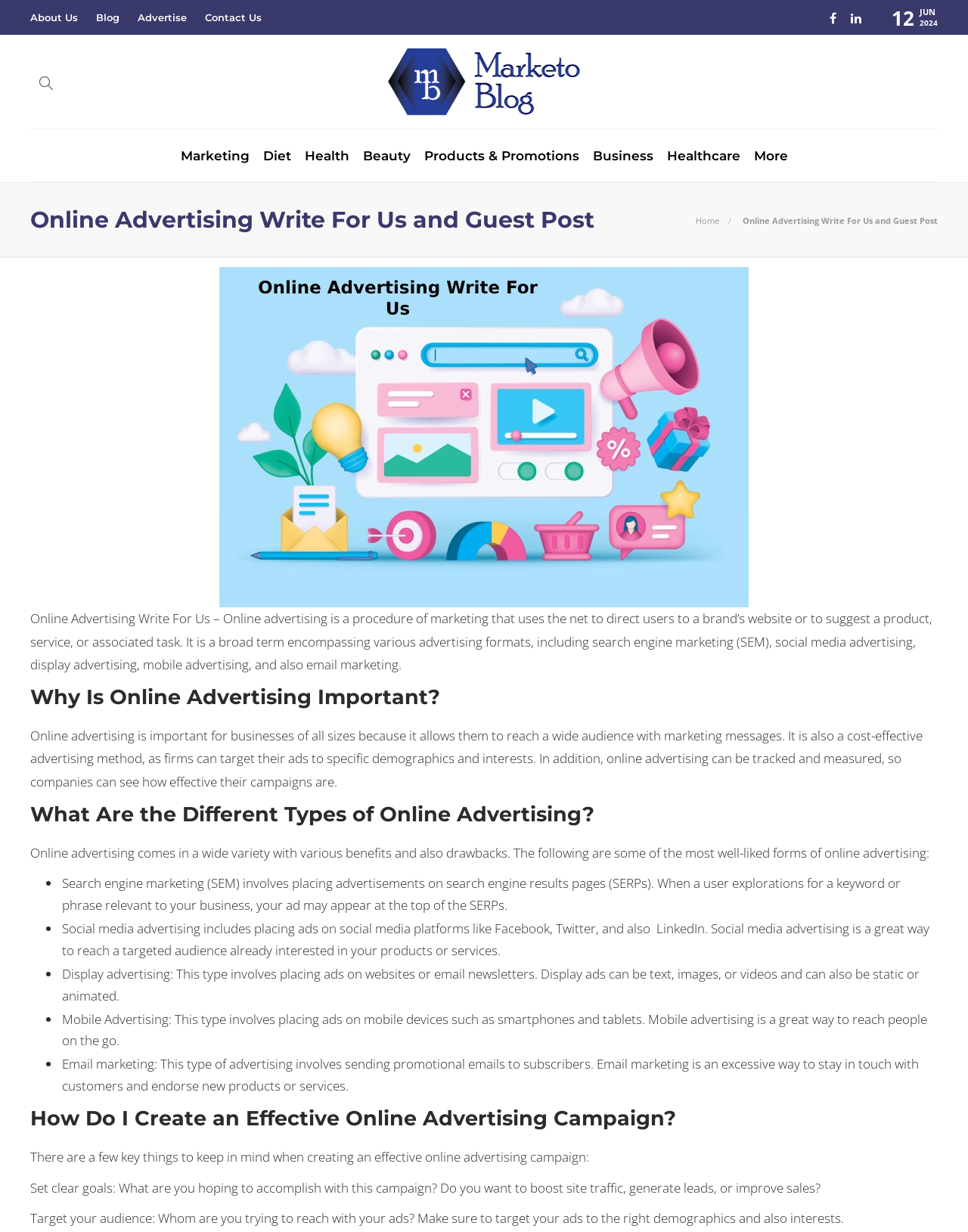Please specify the bounding box coordinates of the region to click in order to perform the following instruction: "Click on Advertise".

[0.142, 0.002, 0.193, 0.026]